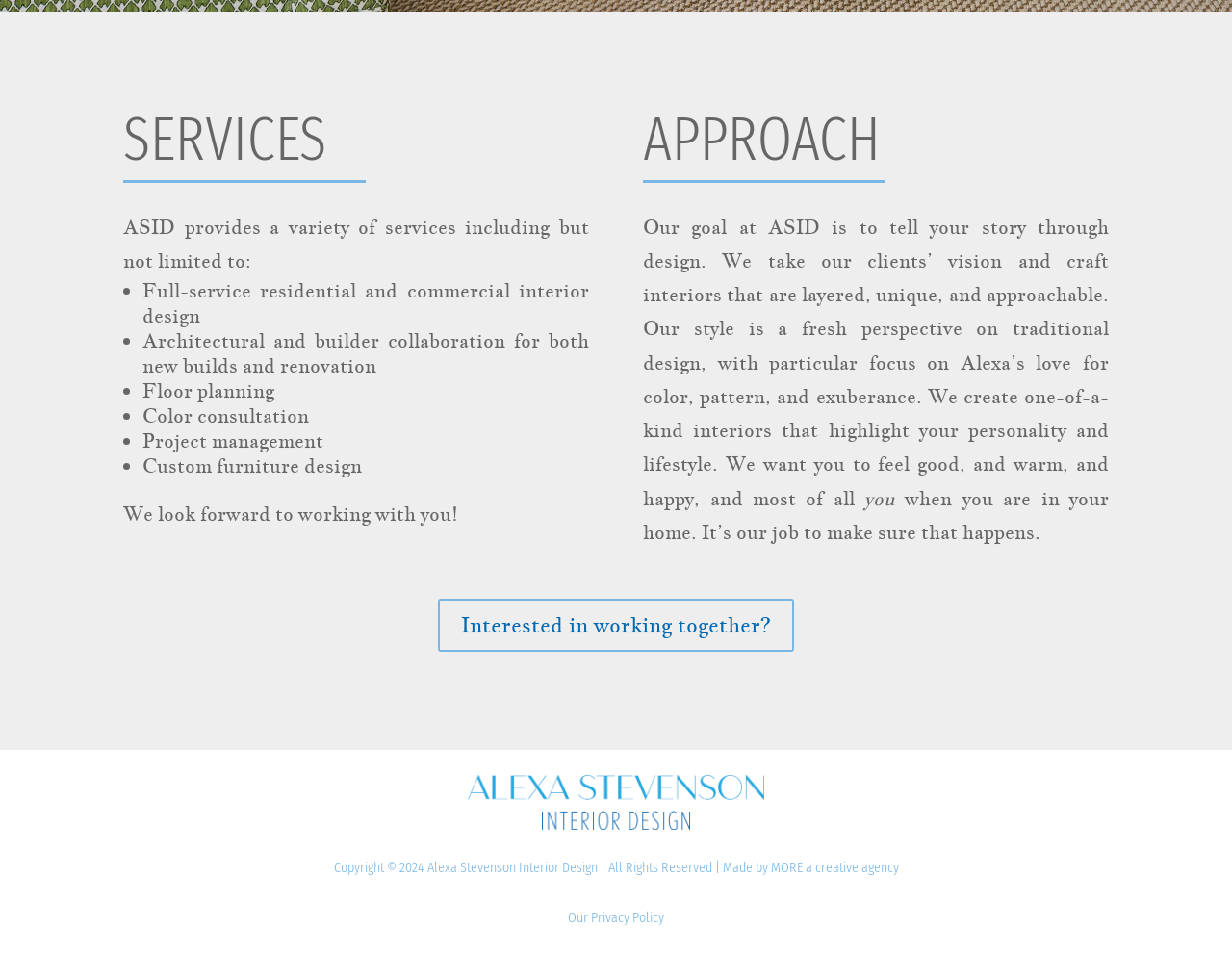What is the tone of ASID's design style?
Answer the question with a detailed and thorough explanation.

The webpage describes ASID's design style as a fresh perspective on traditional design, which suggests that their style is a blend of modern and classic elements.